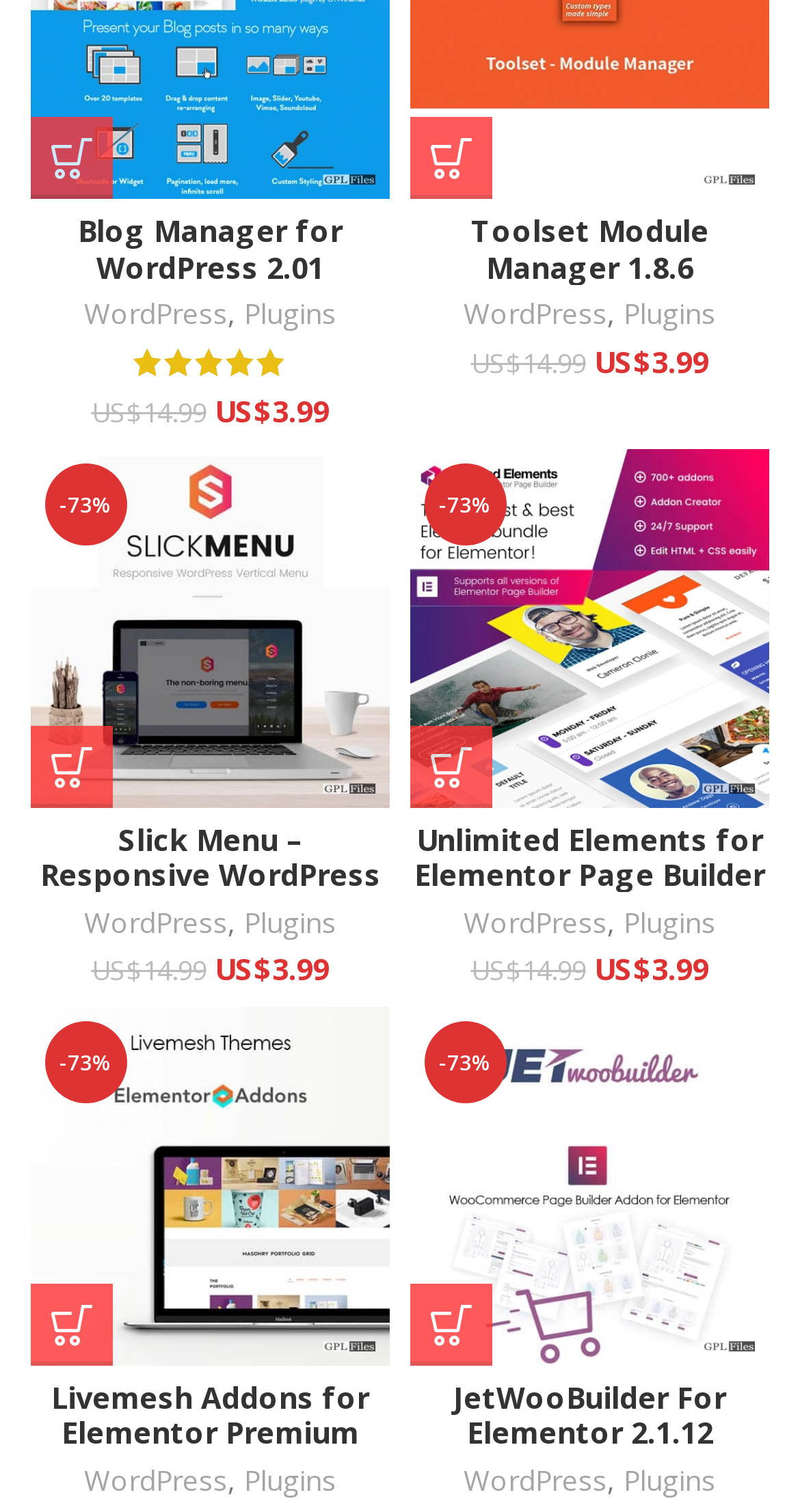How many products have an 'Add to cart' button?
Please answer the question as detailed as possible.

I counted the number of 'Add to cart' links, which are associated with each product. There are 7 such links.